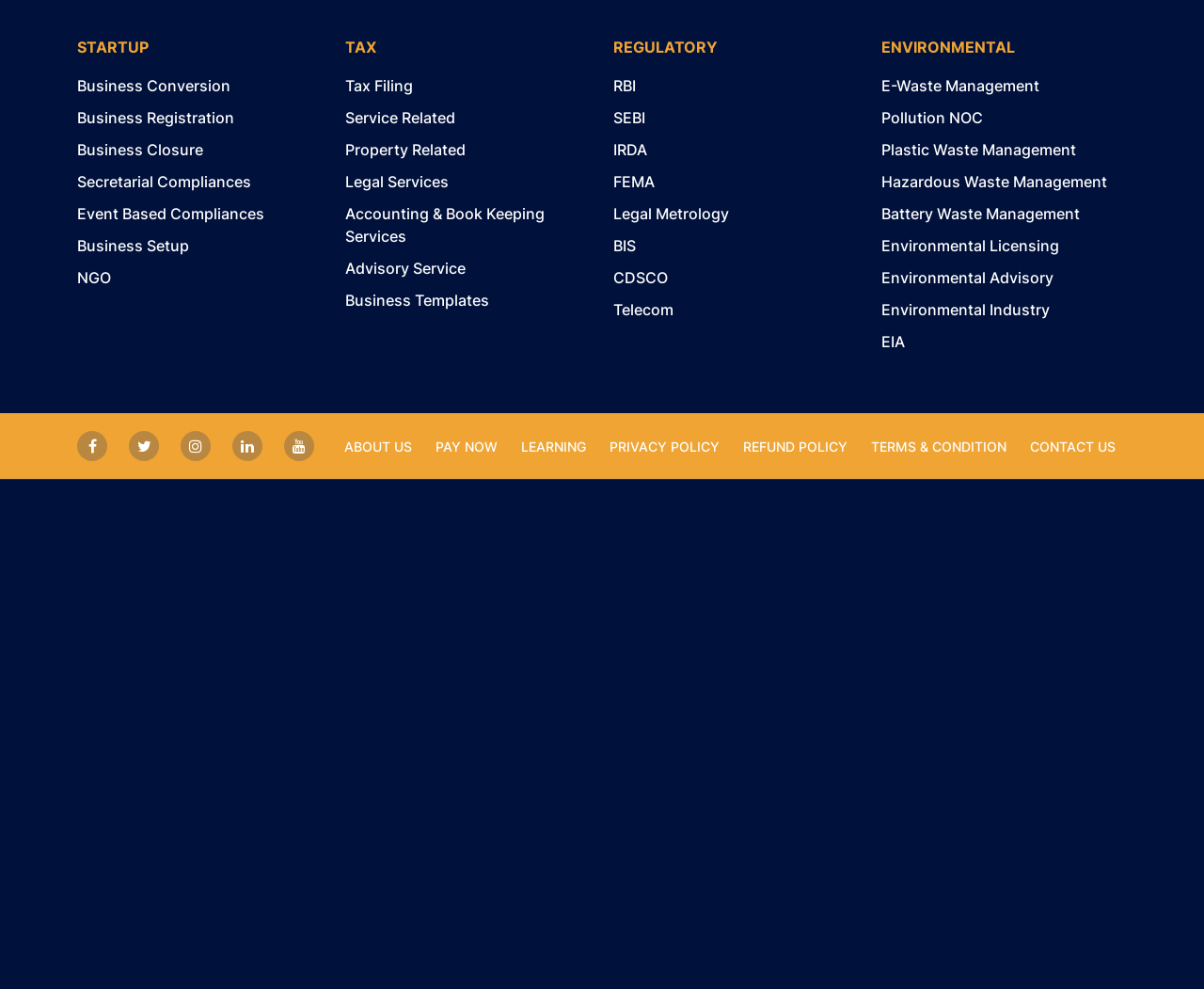Find the UI element described as: "About us" and predict its bounding box coordinates. Ensure the coordinates are four float numbers between 0 and 1, [left, top, right, bottom].

[0.286, 0.443, 0.352, 0.459]